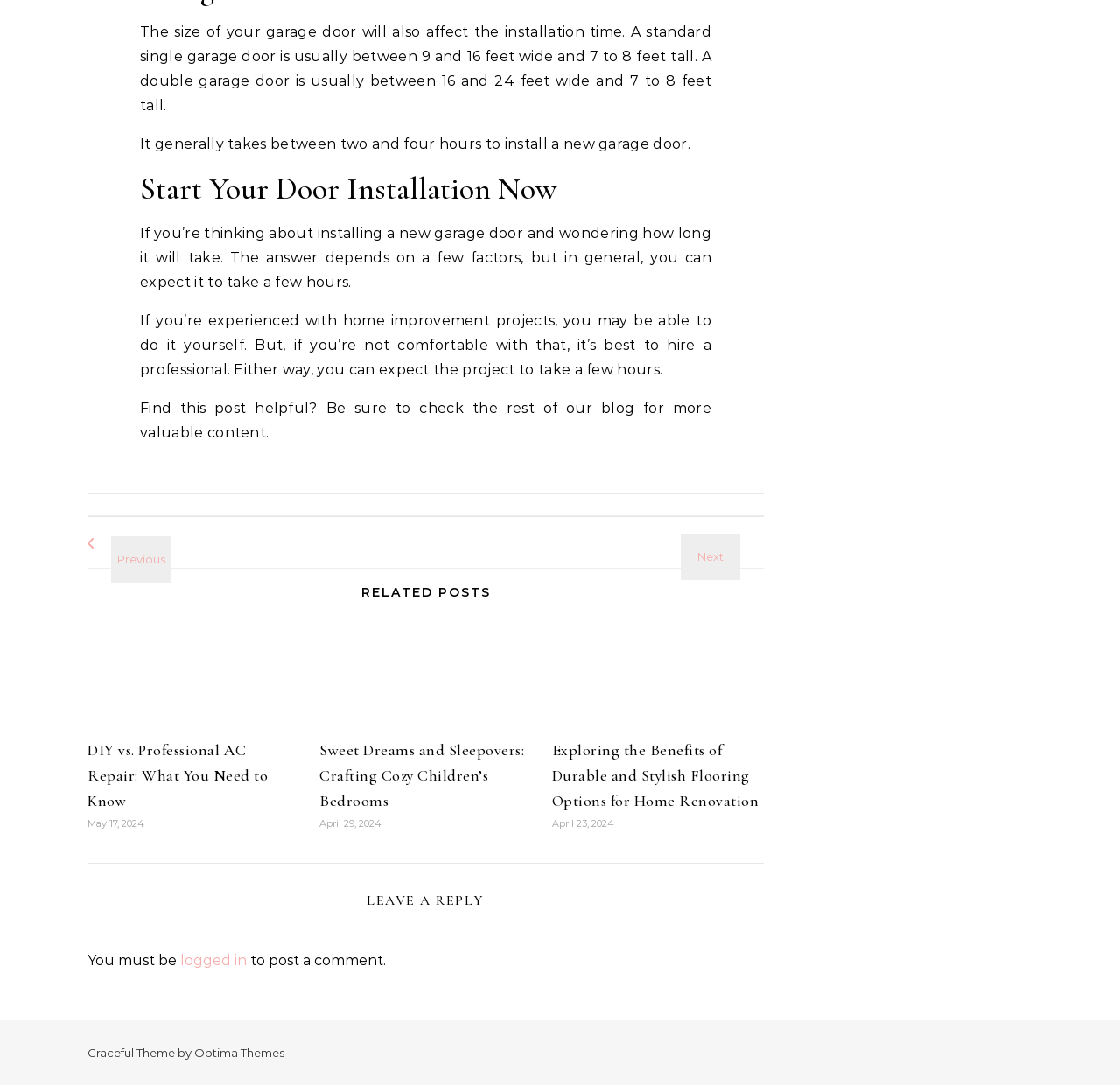Please identify the bounding box coordinates of the element's region that should be clicked to execute the following instruction: "Leave a reply". The bounding box coordinates must be four float numbers between 0 and 1, i.e., [left, top, right, bottom].

[0.078, 0.82, 0.682, 0.841]